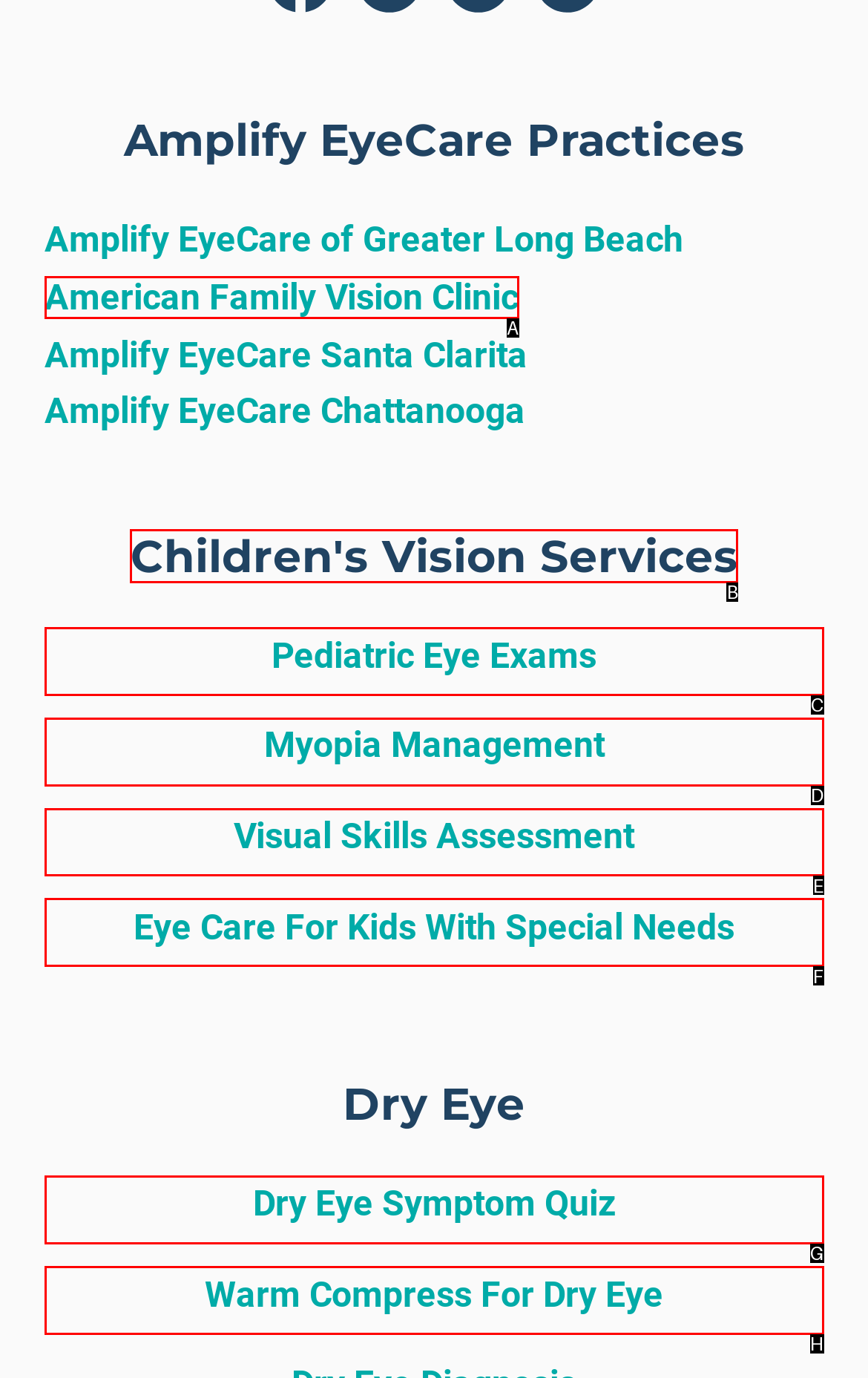Tell me which one HTML element you should click to complete the following task: check faq
Answer with the option's letter from the given choices directly.

None